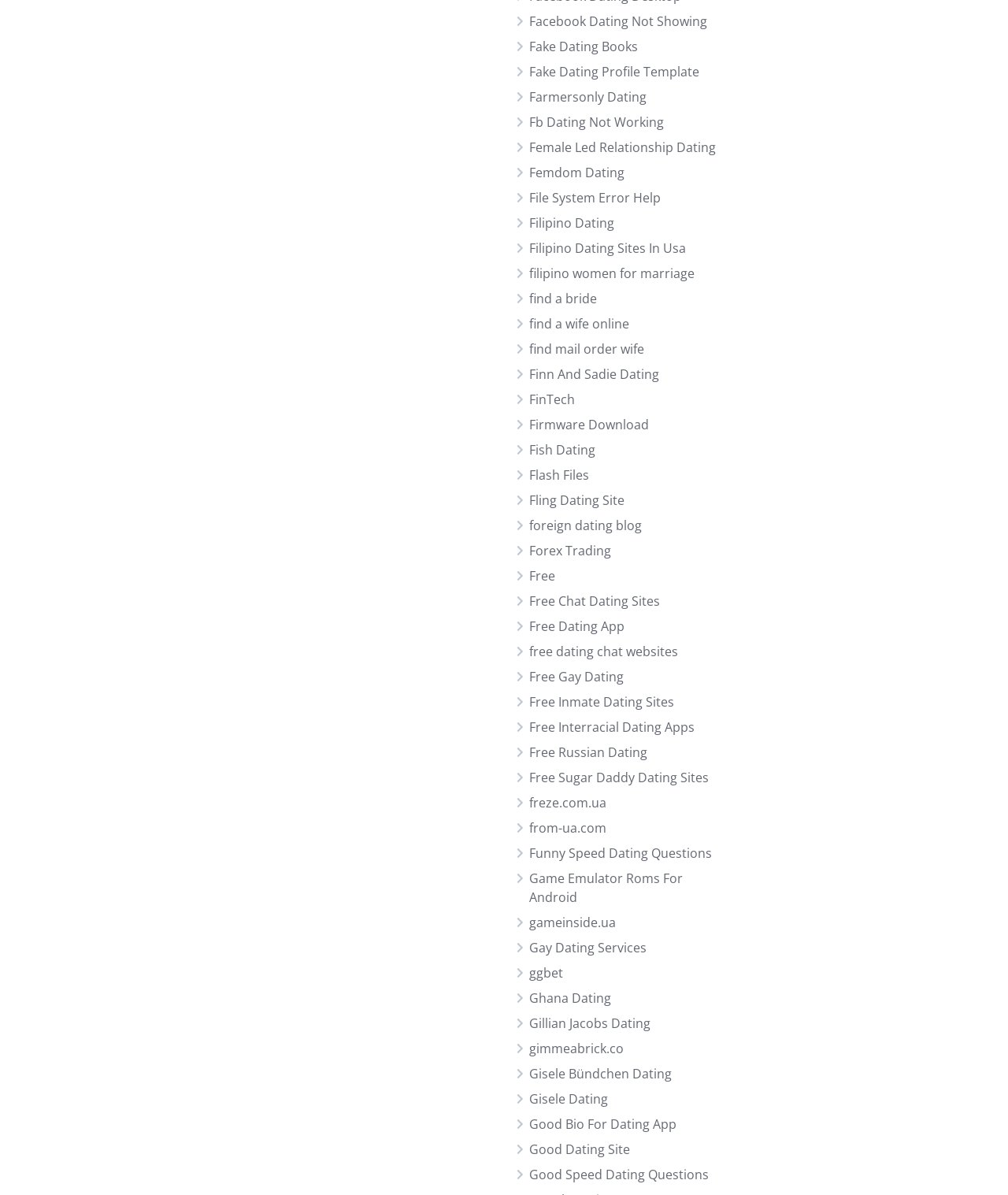Predict the bounding box coordinates of the area that should be clicked to accomplish the following instruction: "Visit Fake Dating Profile Template". The bounding box coordinates should consist of four float numbers between 0 and 1, i.e., [left, top, right, bottom].

[0.525, 0.053, 0.694, 0.067]